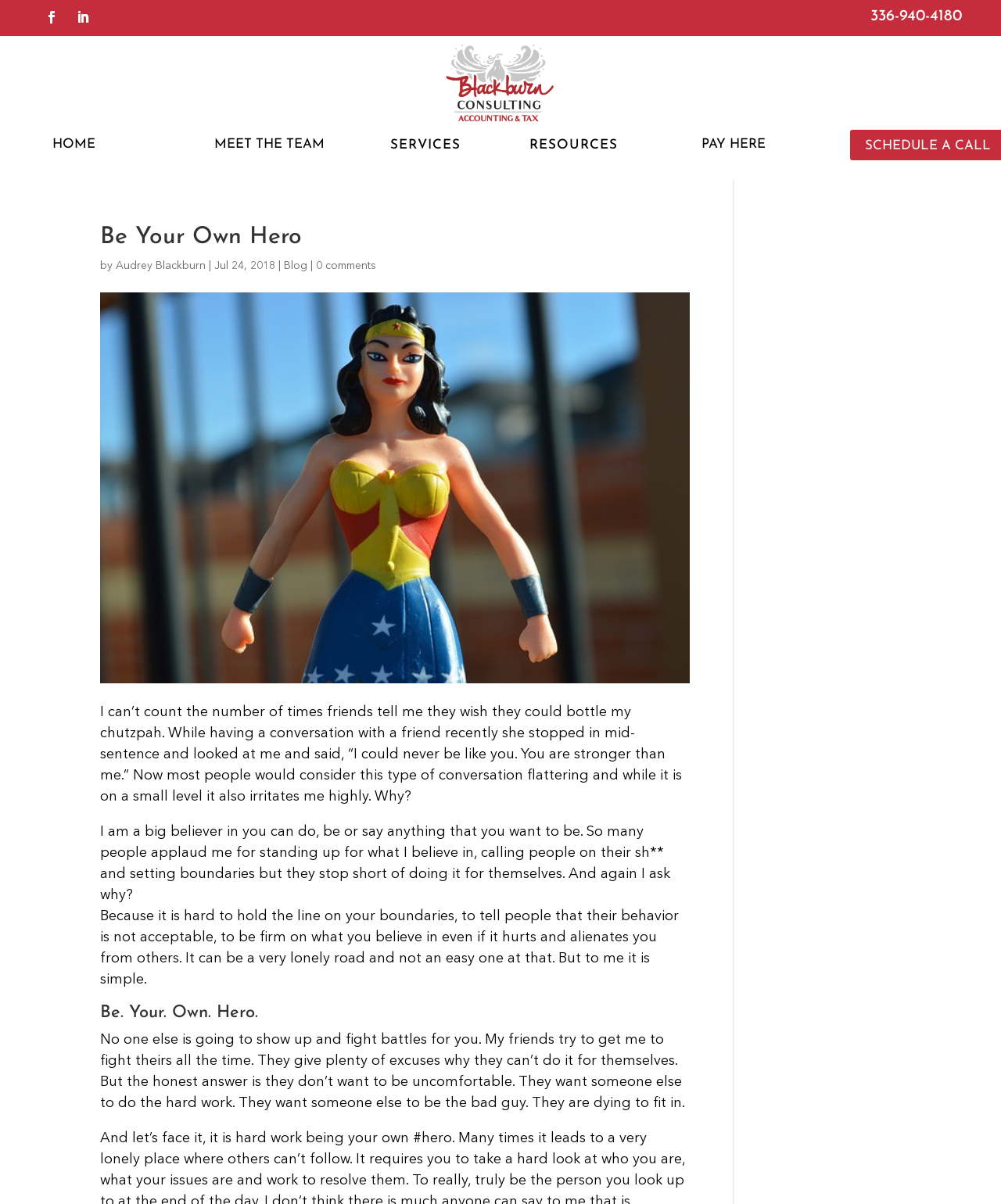Using the description: "Follow", determine the UI element's bounding box coordinates. Ensure the coordinates are in the format of four float numbers between 0 and 1, i.e., [left, top, right, bottom].

[0.07, 0.004, 0.095, 0.025]